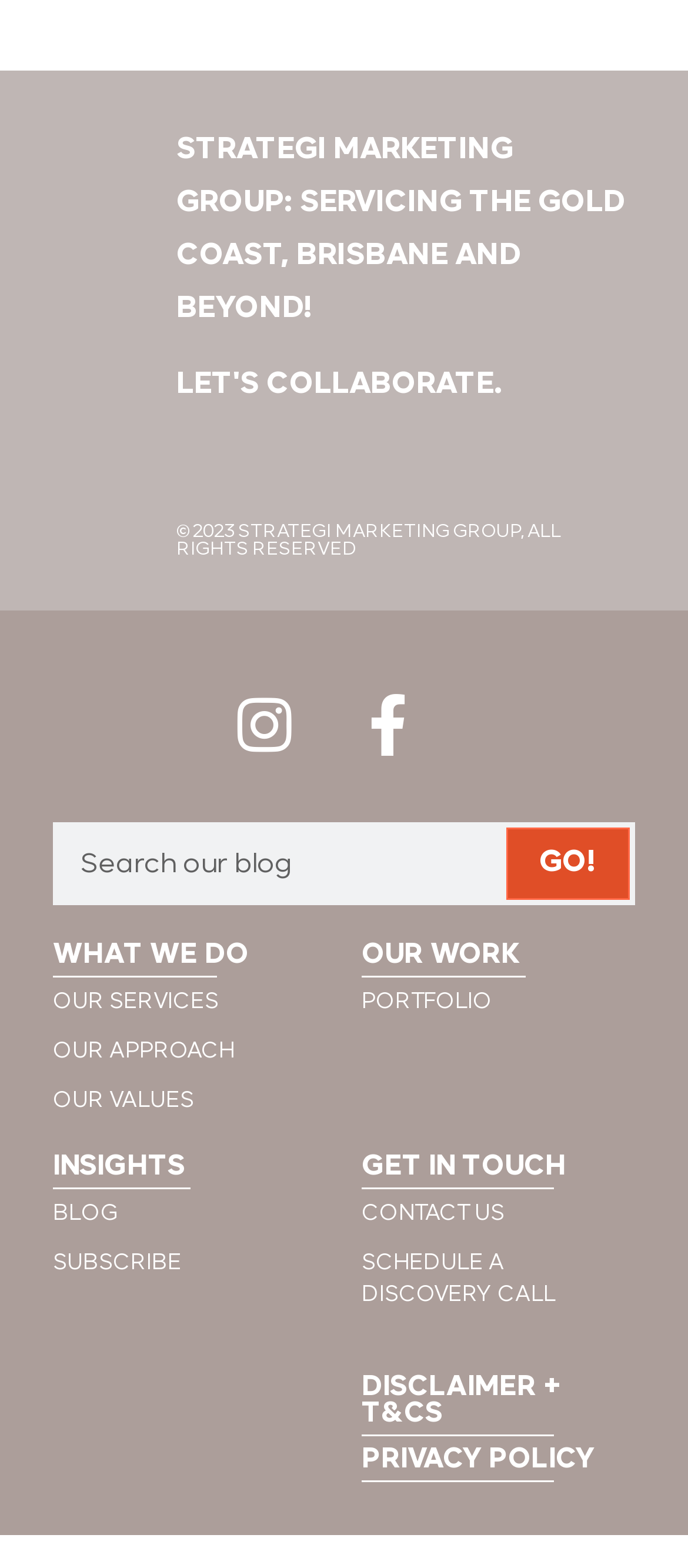How many links are available under 'WHAT WE DO'?
Based on the image, give a one-word or short phrase answer.

3